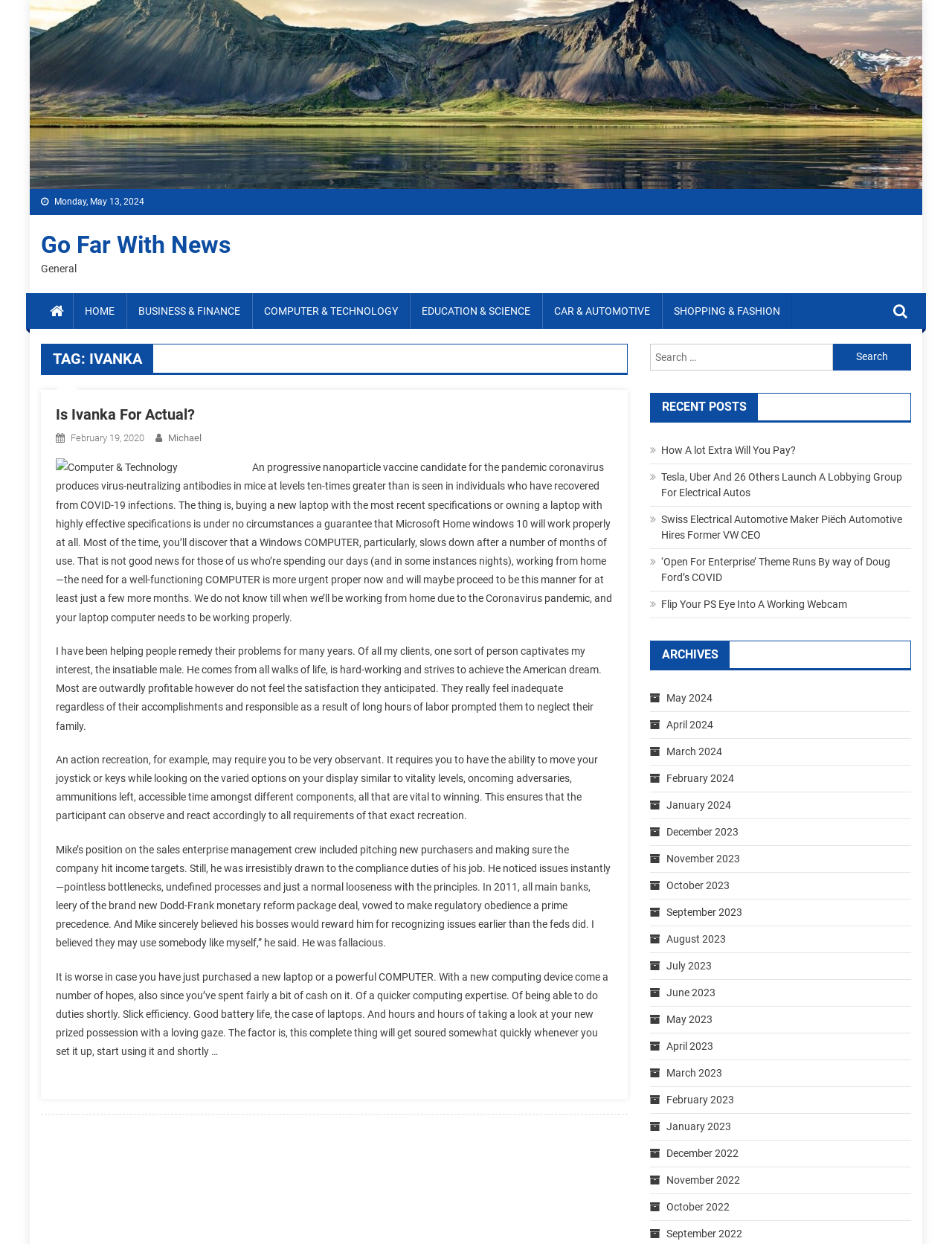Create a detailed summary of the webpage's content and design.

The webpage is an archive page for articles related to Ivanka, with a focus on news and technology. At the top, there is a link to skip to the content, followed by the current date, "Monday, May 13, 2024". Below this, there is a navigation menu with links to different categories, including "HOME", "BUSINESS & FINANCE", "COMPUTER & TECHNOLOGY", and others.

The main content area is divided into two sections. On the left, there is a header with the title "TAG: IVANKA", followed by a series of article summaries. Each summary includes a heading, a link to the full article, and a brief excerpt from the article. The articles appear to be related to technology, business, and finance, with topics such as laptop performance, nanoparticle vaccines, and regulatory compliance.

On the right, there is a search bar with a button to search for specific terms. Below this, there is a section titled "RECENT POSTS" with links to several recent articles, each with a brief summary. Further down, there is a section titled "ARCHIVES" with links to articles from previous months, dating back to December 2022.

Throughout the page, there are several icons and images, including a computer and technology icon, and a series of font awesome icons (e.g. \uf015, \uf002) used to decorate the links and buttons. Overall, the page has a clean and organized layout, with a focus on providing easy access to a large archive of articles related to Ivanka and technology.